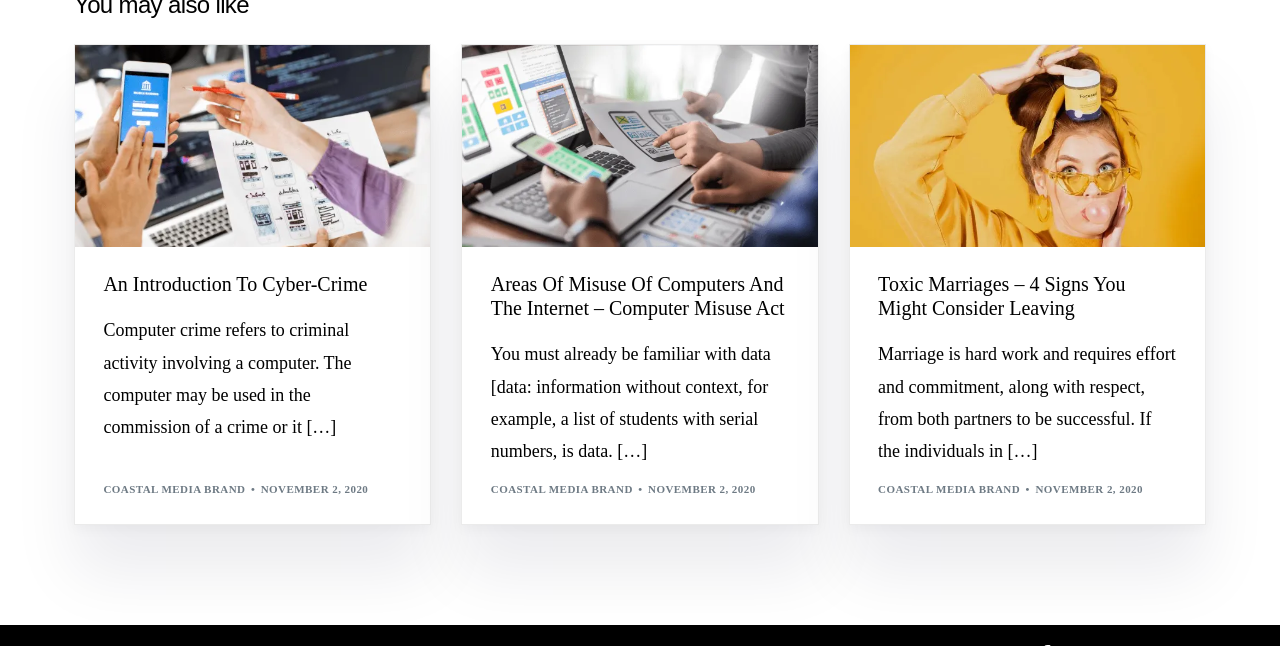Locate the bounding box of the UI element with the following description: "Coastal Media Brand".

[0.383, 0.748, 0.494, 0.767]